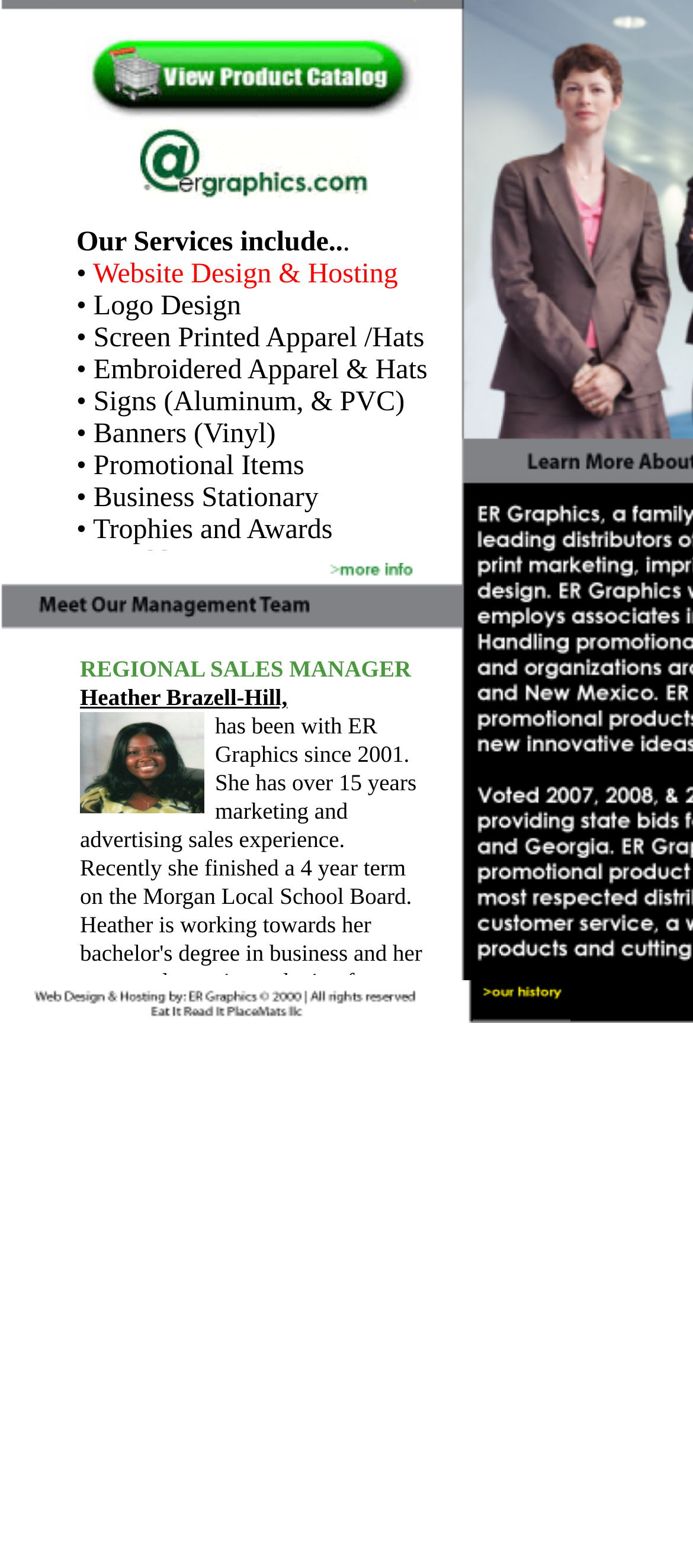Extract the bounding box for the UI element that matches this description: "aria-label="Mix" title="Mix"".

None